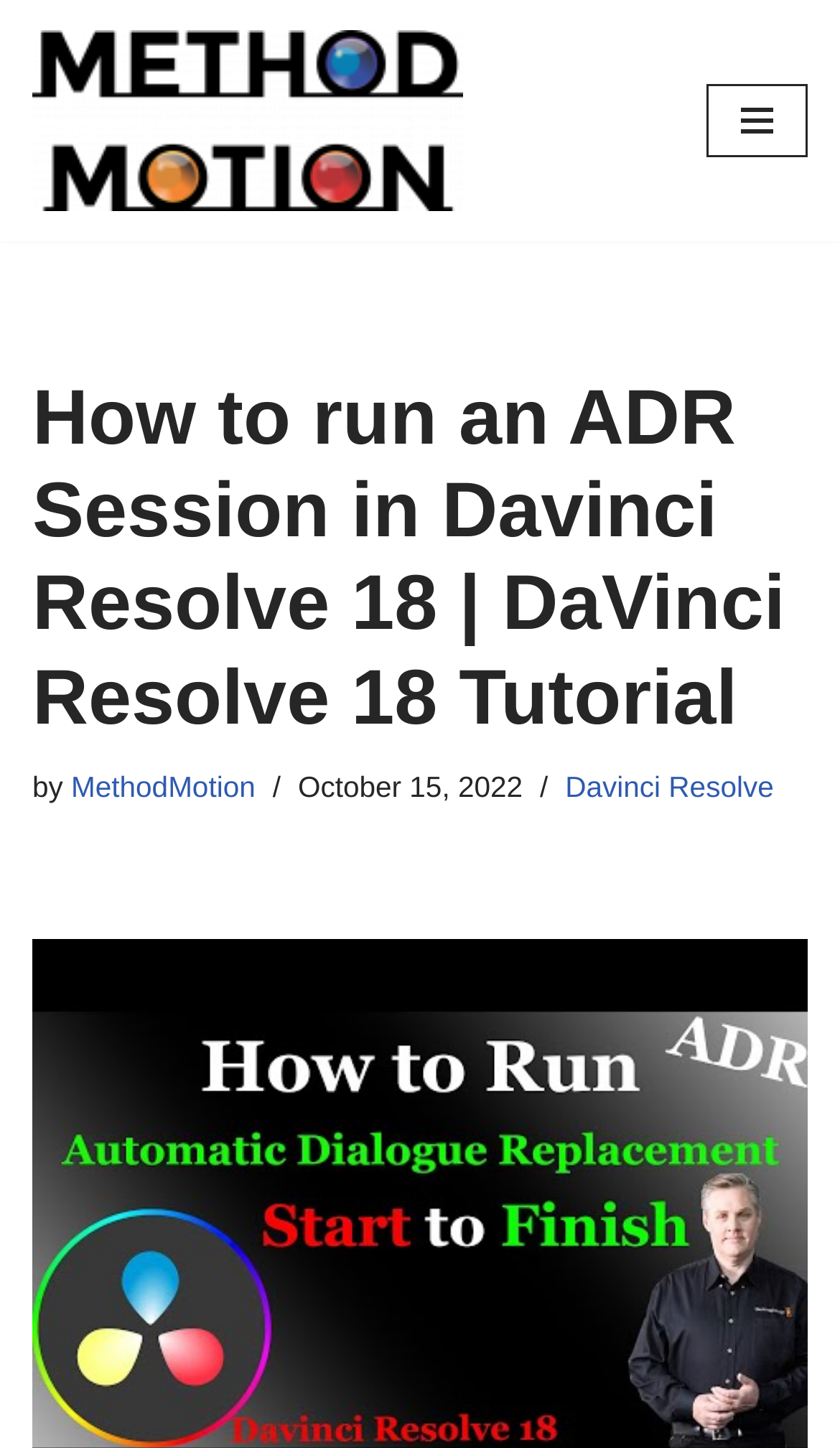Find the bounding box of the element with the following description: "Navigation Menu". The coordinates must be four float numbers between 0 and 1, formatted as [left, top, right, bottom].

[0.841, 0.058, 0.962, 0.109]